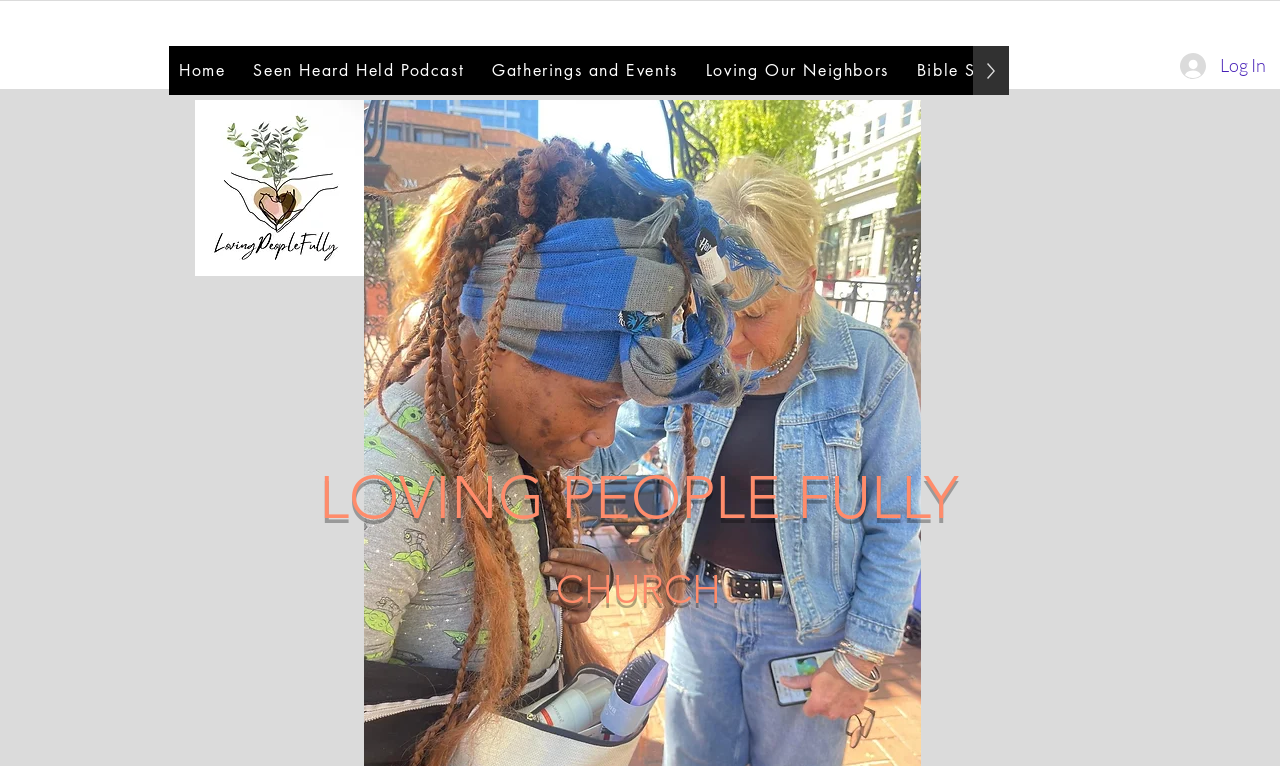Please identify the bounding box coordinates of the area that needs to be clicked to follow this instruction: "Read the 'Quantitative Content' heading".

None